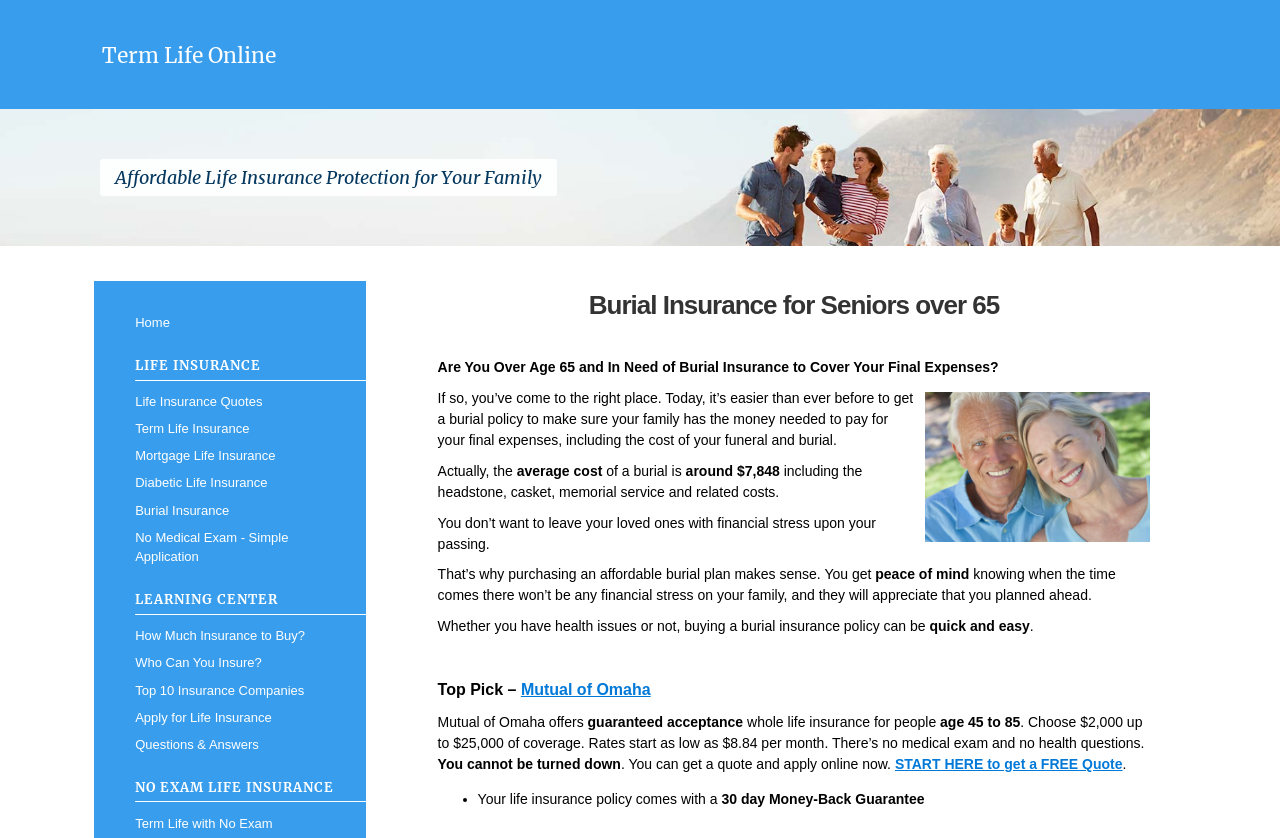Find the bounding box coordinates of the element's region that should be clicked in order to follow the given instruction: "Get a free quote by clicking 'START HERE'". The coordinates should consist of four float numbers between 0 and 1, i.e., [left, top, right, bottom].

[0.699, 0.902, 0.877, 0.921]